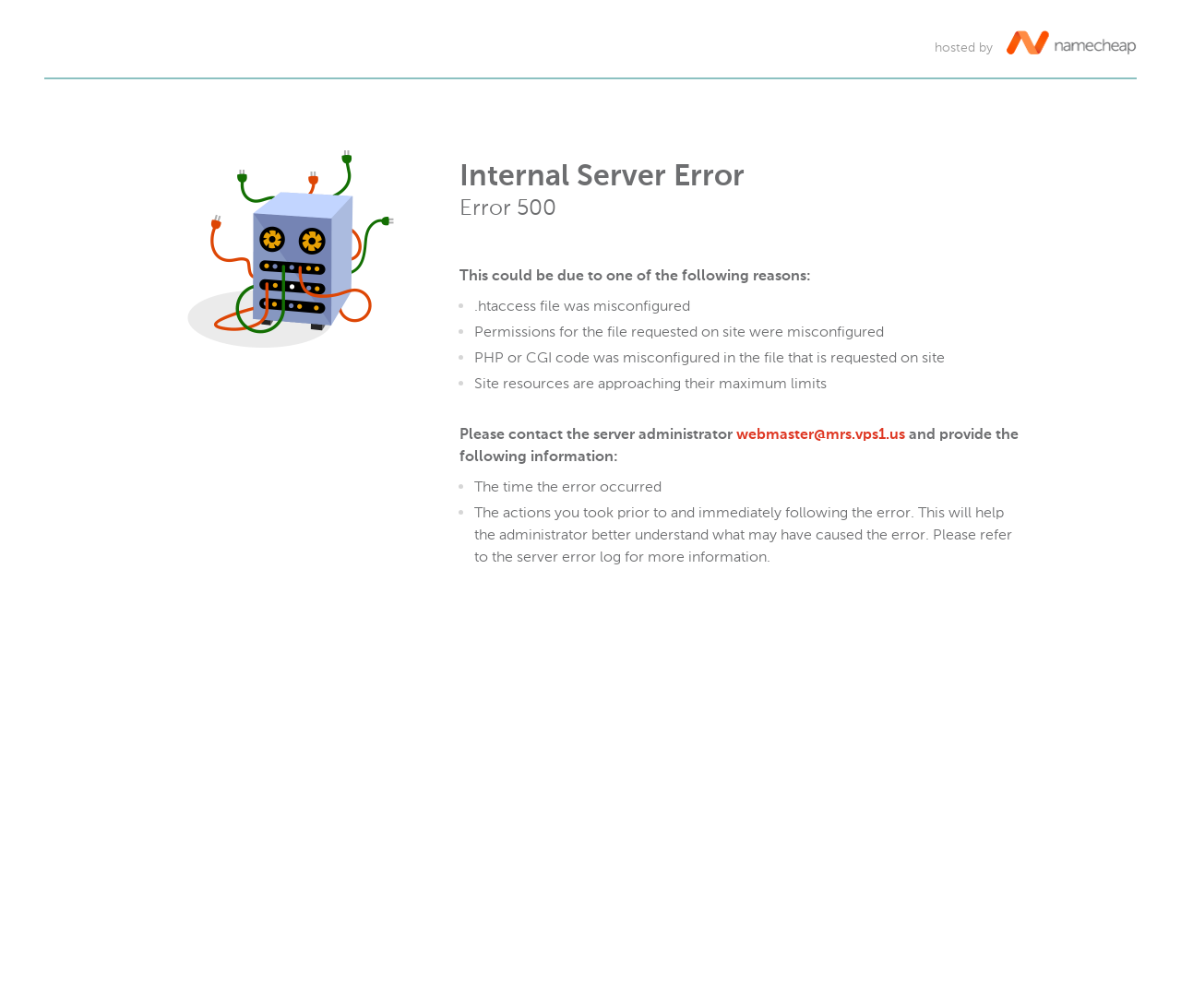What information should be provided to the server administrator?
By examining the image, provide a one-word or phrase answer.

Error occurrence time and actions taken